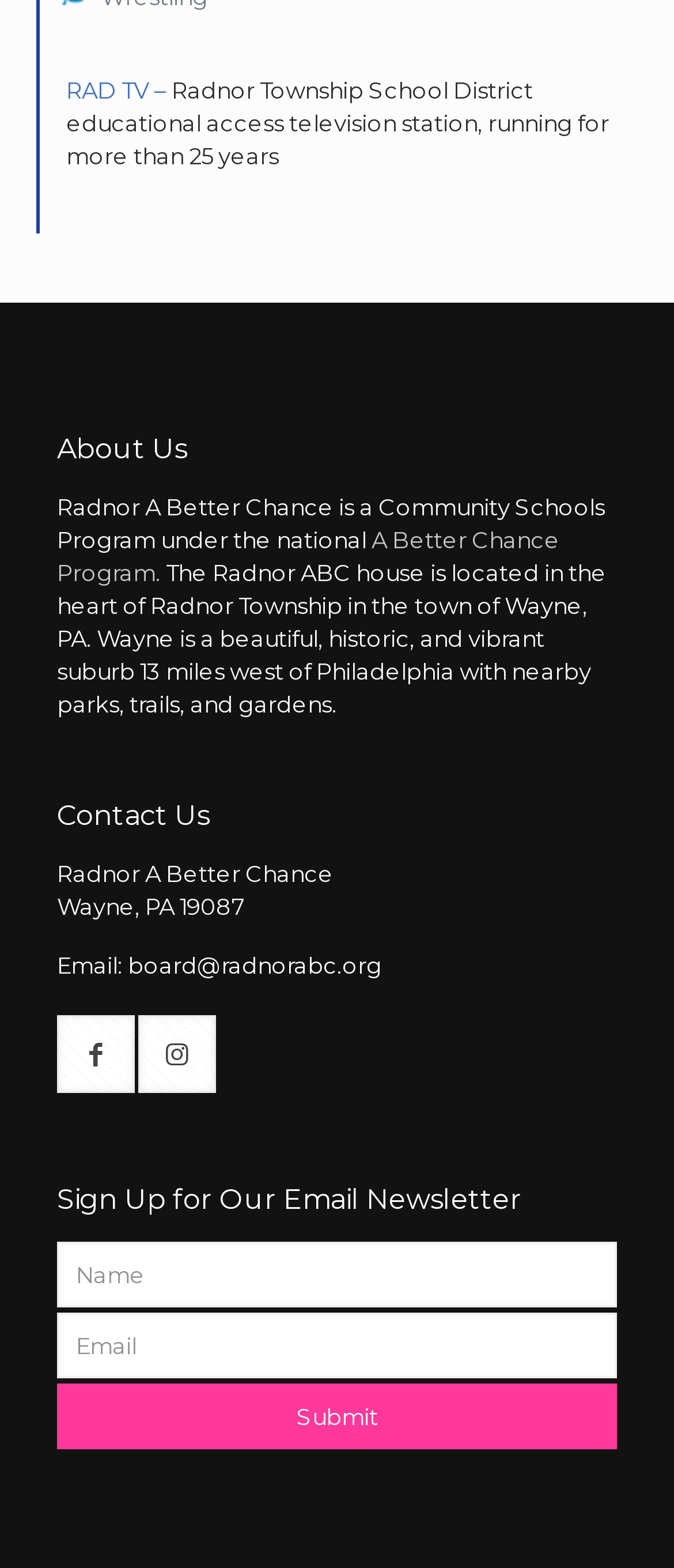Locate the bounding box coordinates of the element that needs to be clicked to carry out the instruction: "Read about 'A Better Chance Program'". The coordinates should be given as four float numbers ranging from 0 to 1, i.e., [left, top, right, bottom].

[0.085, 0.335, 0.831, 0.373]